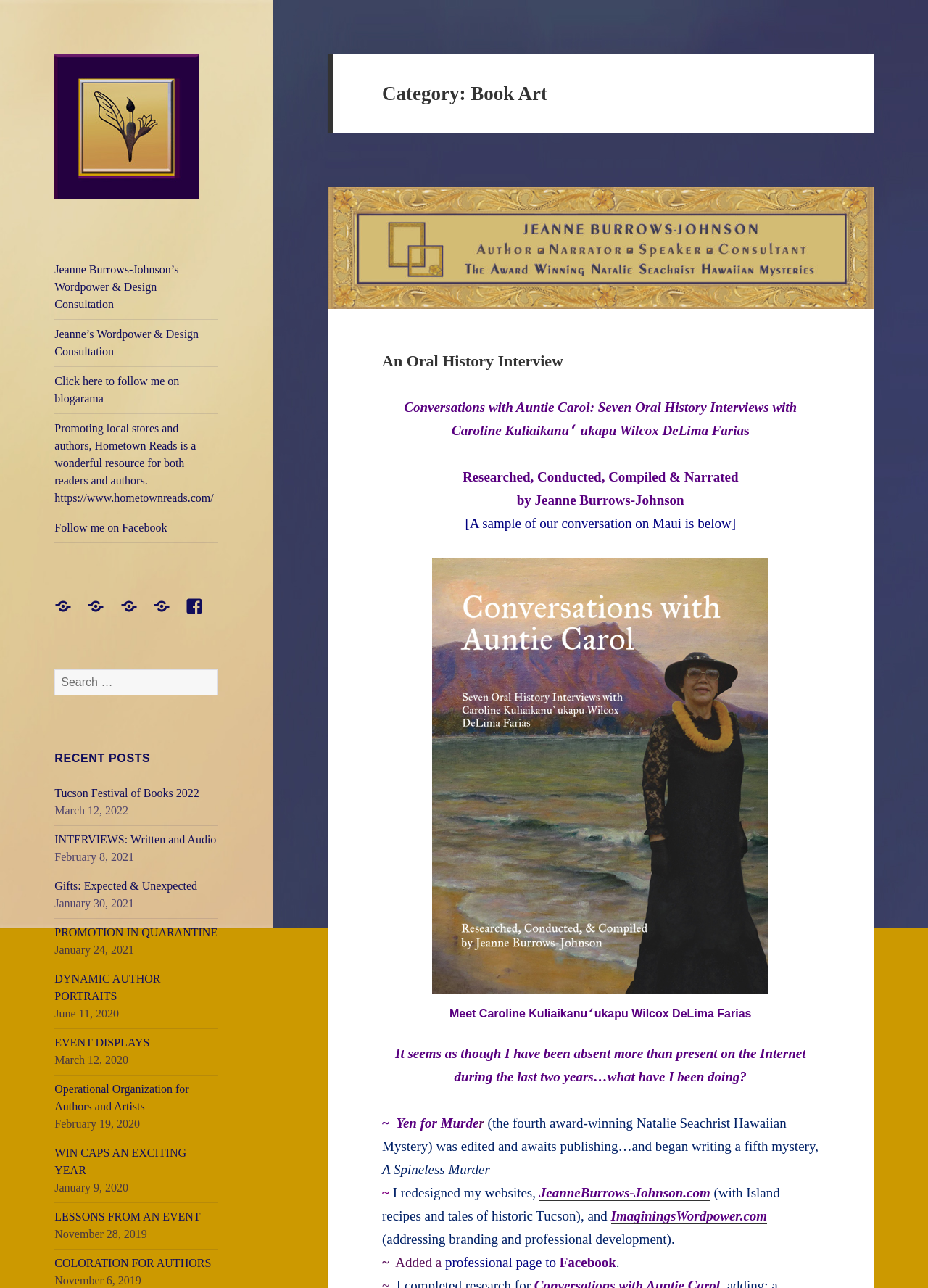Determine the bounding box coordinates for the UI element matching this description: "Jeanne’s Wordpower & Design Consultation".

[0.094, 0.464, 0.132, 0.491]